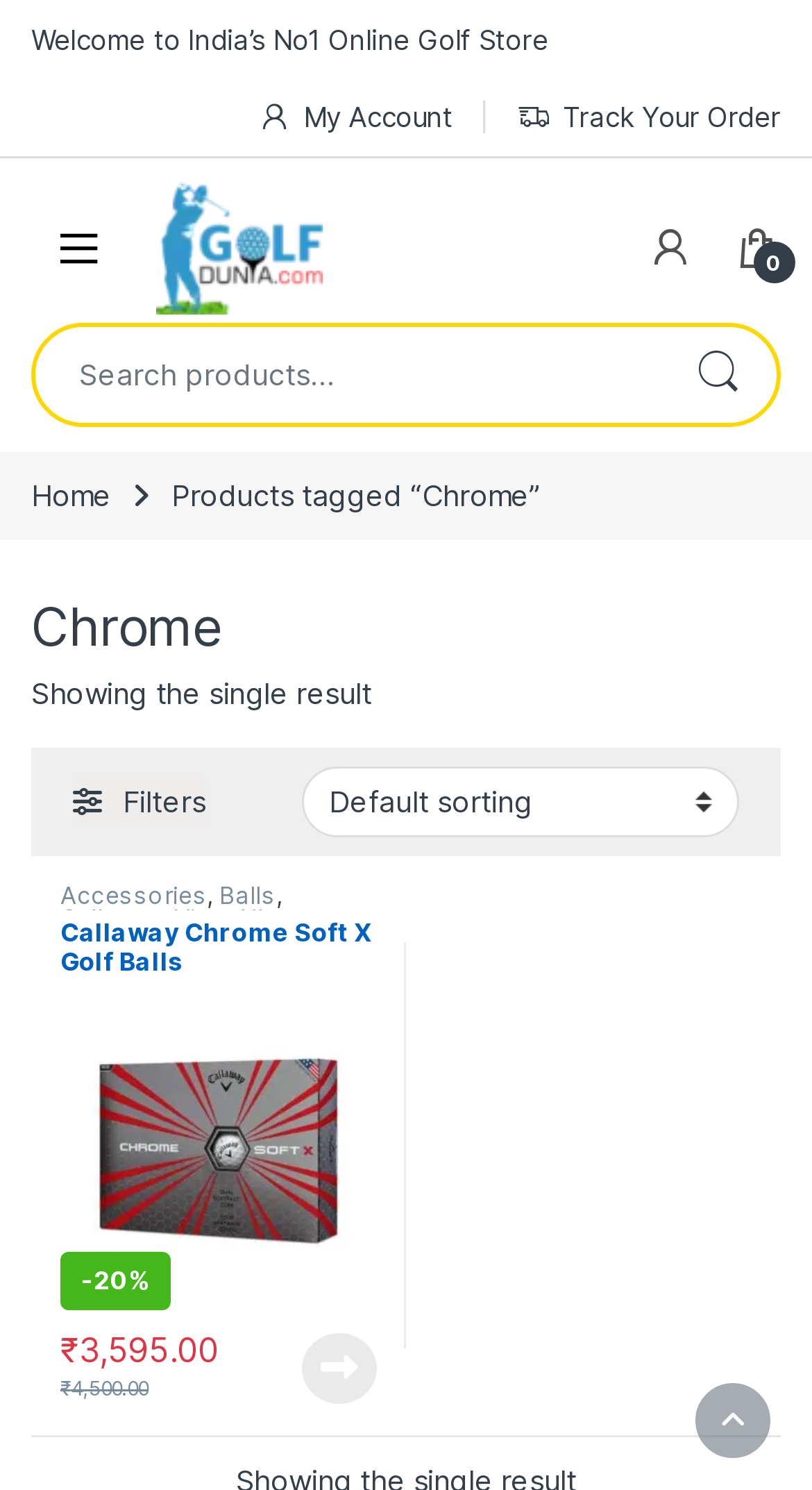Determine the bounding box coordinates of the clickable region to follow the instruction: "Filter products".

[0.09, 0.522, 0.254, 0.556]